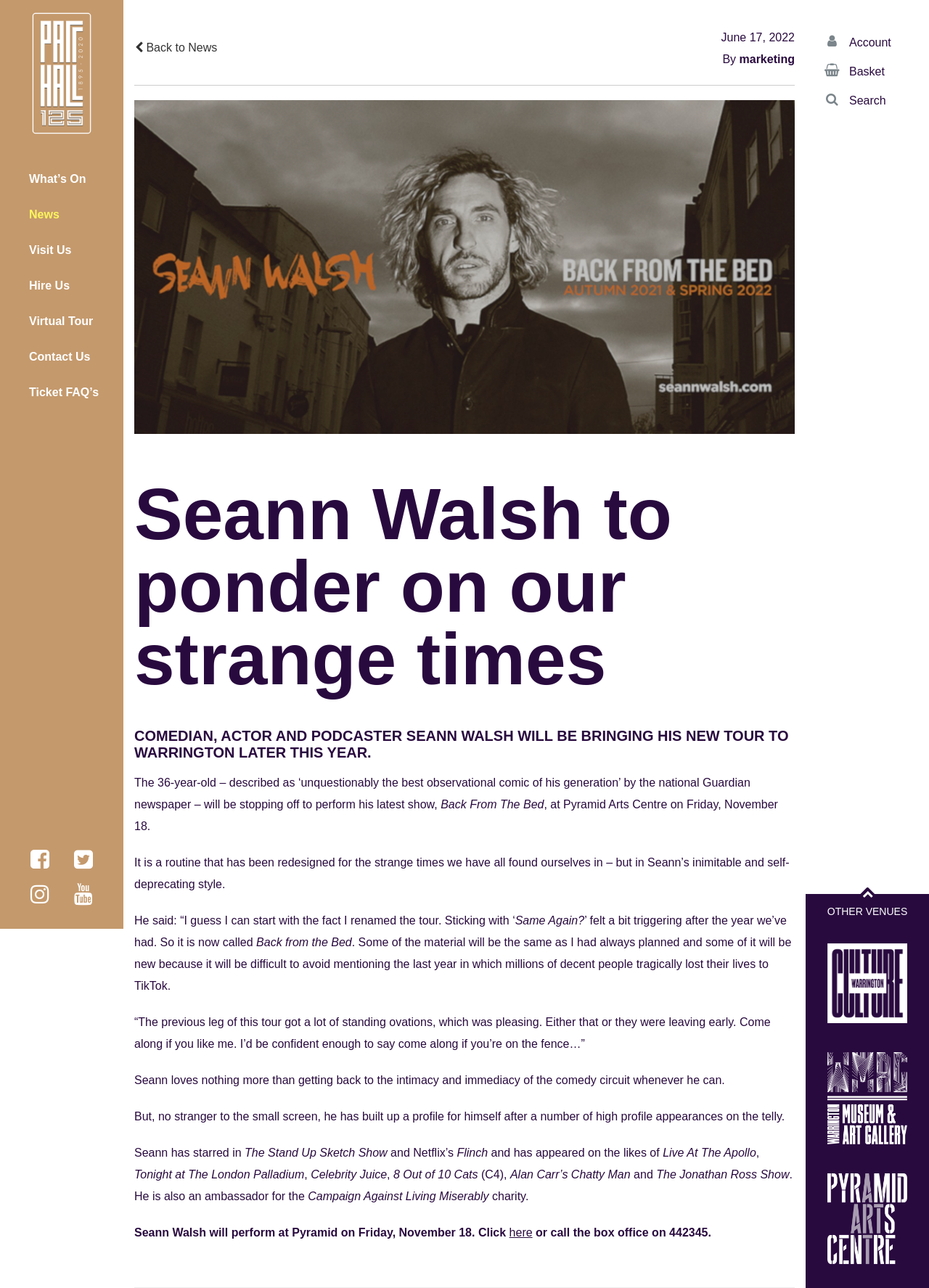What is the date of Seann Walsh's performance at Pyramid Arts Centre?
Please provide a single word or phrase answer based on the image.

Friday, November 18